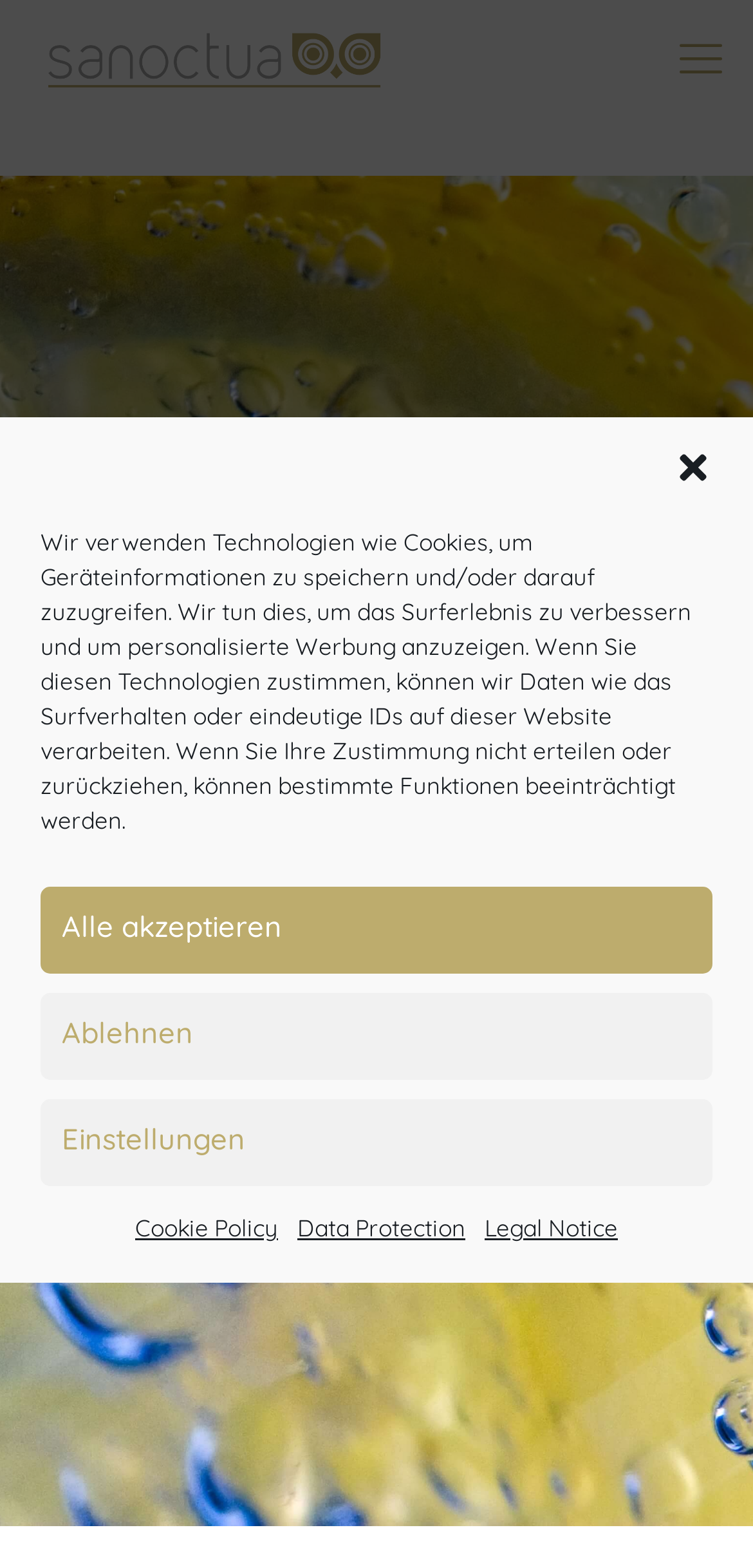Answer the question with a single word or phrase: 
How many links are in the top-left corner?

2